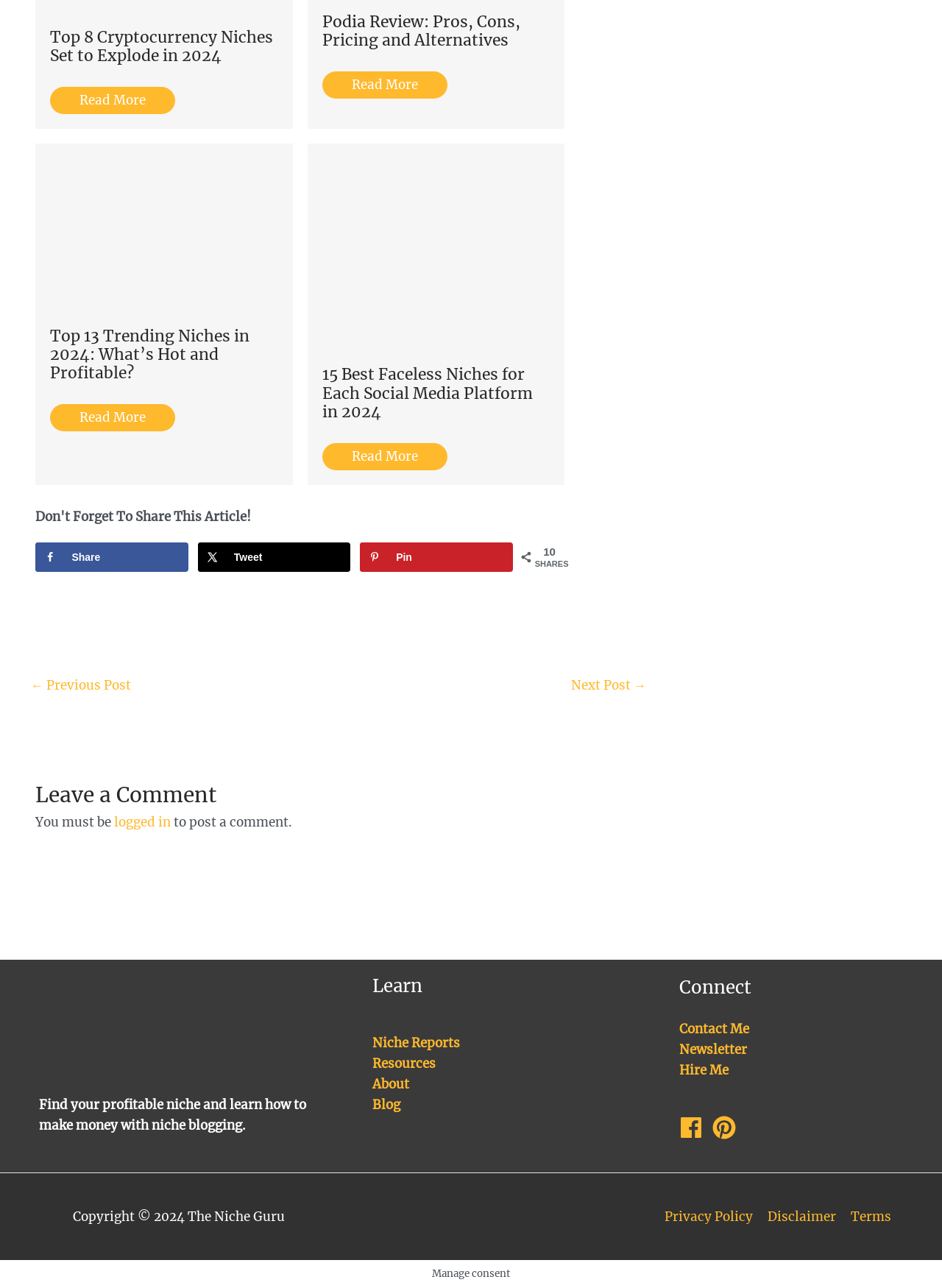Find the bounding box coordinates of the element I should click to carry out the following instruction: "Share on Facebook".

[0.038, 0.421, 0.2, 0.444]